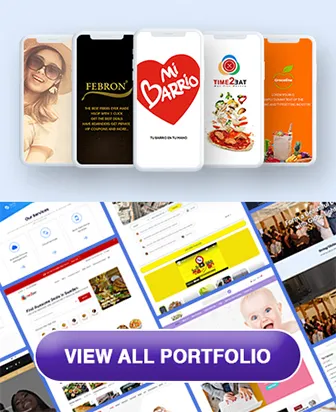Describe the image with as much detail as possible.

The image showcases a selection of mobile app designs, prominently displayed against a soft blue background. At the top, there are five distinct app interfaces that highlight various brands and functionalities, including a beauty app named "FEBRON," a food-related app called "Mi Barrio," and others emphasizing cuisine and lifestyle. The lower section of the image features a collage of additional app designs, demonstrating a variety of layouts and features from different sectors. A bold, purple button at the bottom invites viewers to "VIEW ALL PORTFOLIO," encouraging exploration of the full range of mobile app development services offered by the company. This image effectively represents the creativity and versatility of the app development capabilities provided, appealing to potential clients interested in engaging with these innovative digital solutions.